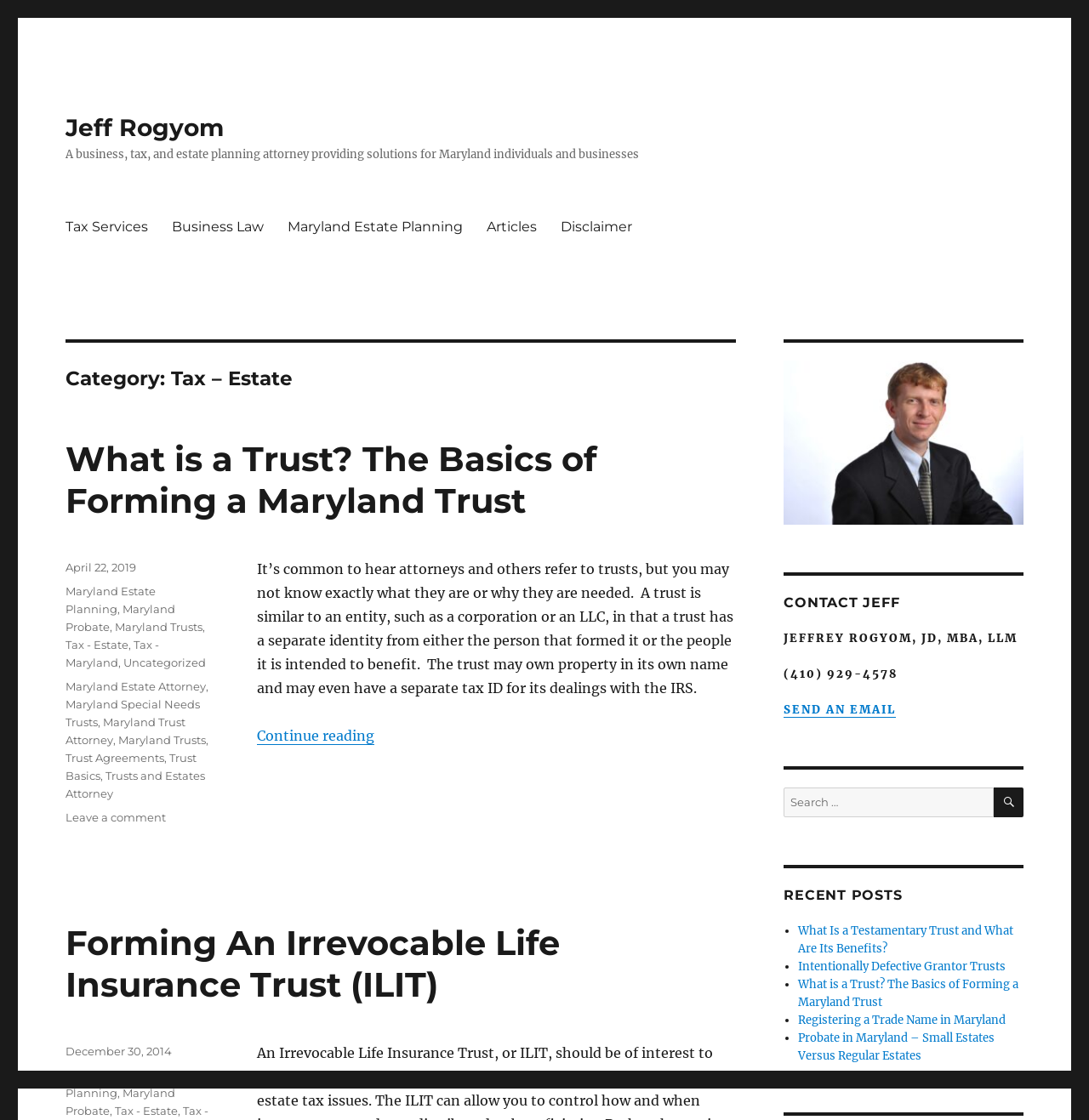Locate and generate the text content of the webpage's heading.

Category: Tax – Estate